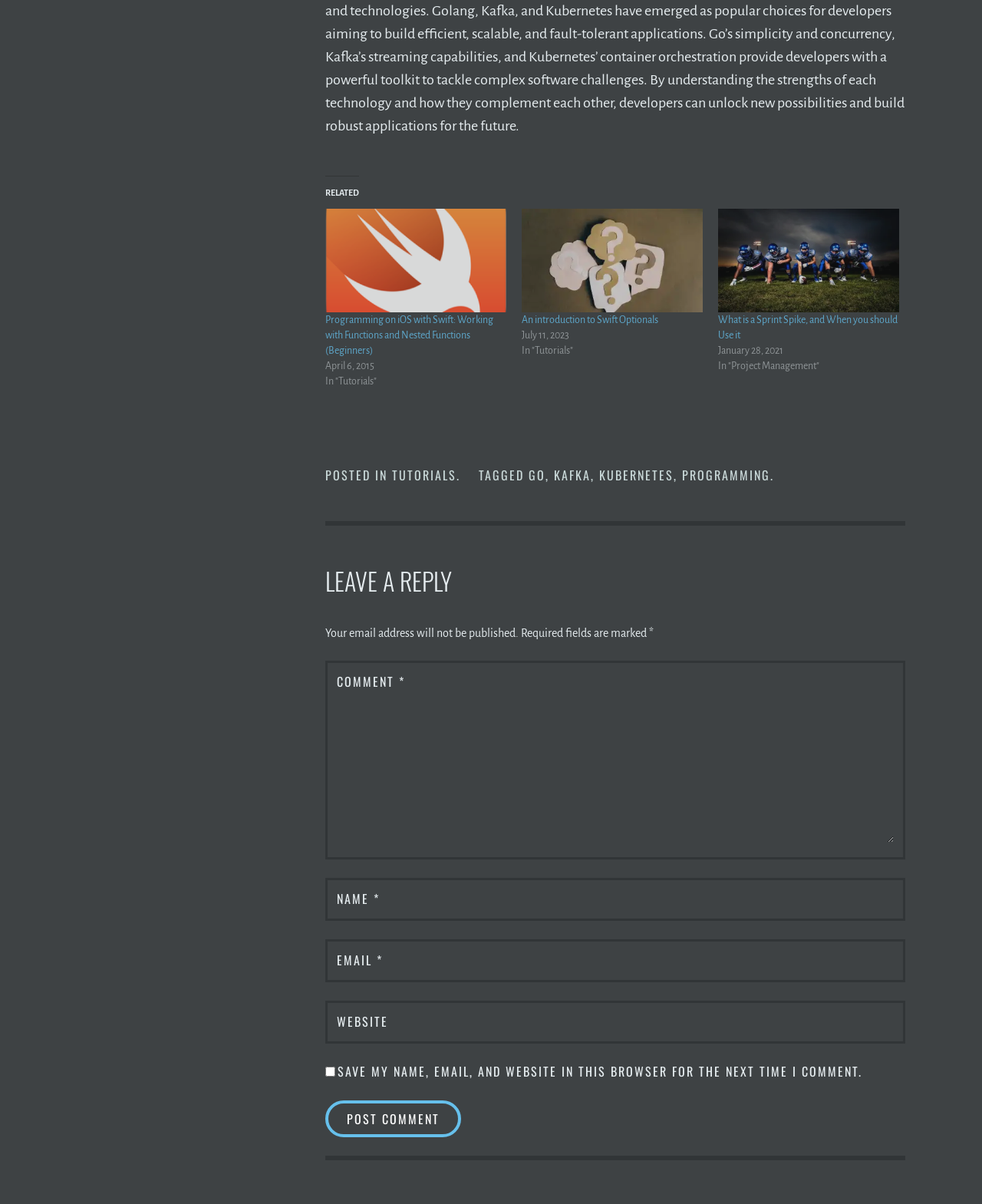Please identify the bounding box coordinates of the element I should click to complete this instruction: 'Click on the link 'question marks on paper crafts''. The coordinates should be given as four float numbers between 0 and 1, like this: [left, top, right, bottom].

[0.531, 0.173, 0.716, 0.259]